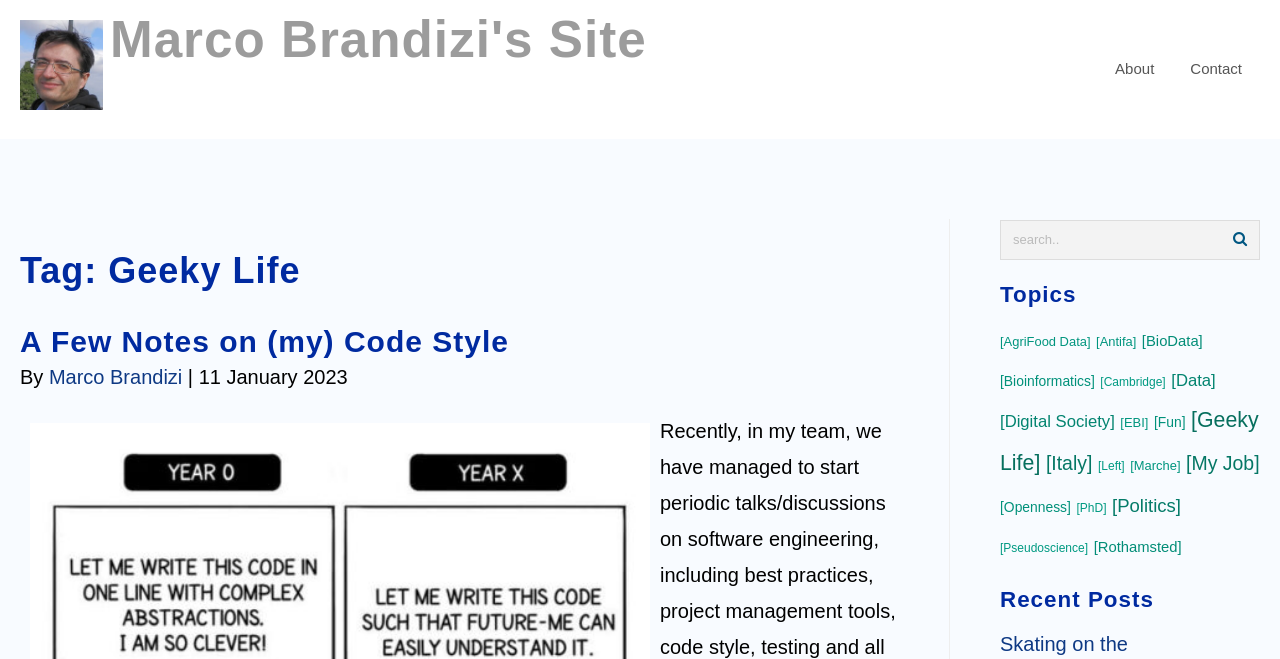Indicate the bounding box coordinates of the clickable region to achieve the following instruction: "go to about page."

[0.857, 0.06, 0.916, 0.151]